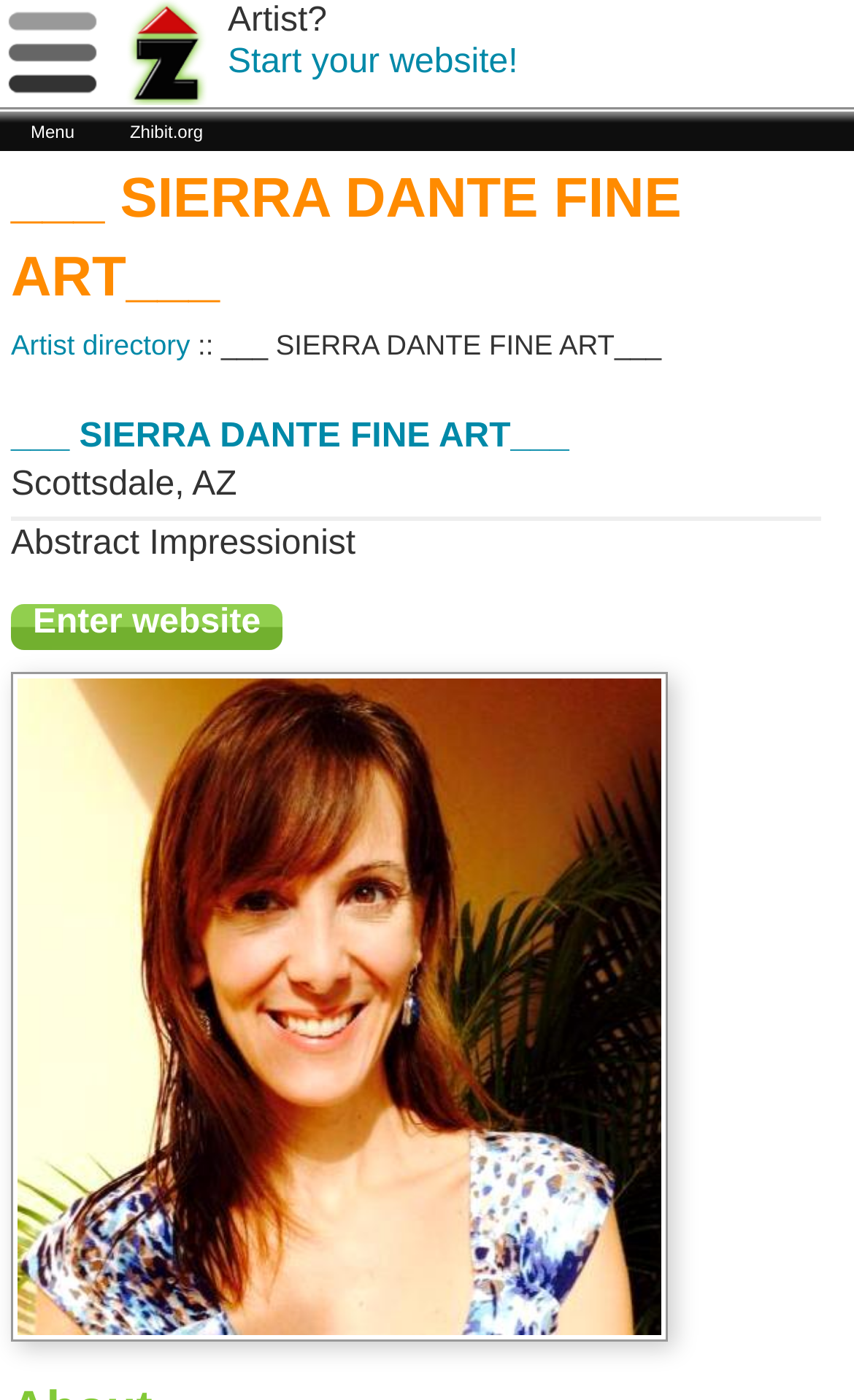Highlight the bounding box of the UI element that corresponds to this description: "Start your website!".

[0.267, 0.032, 0.606, 0.058]